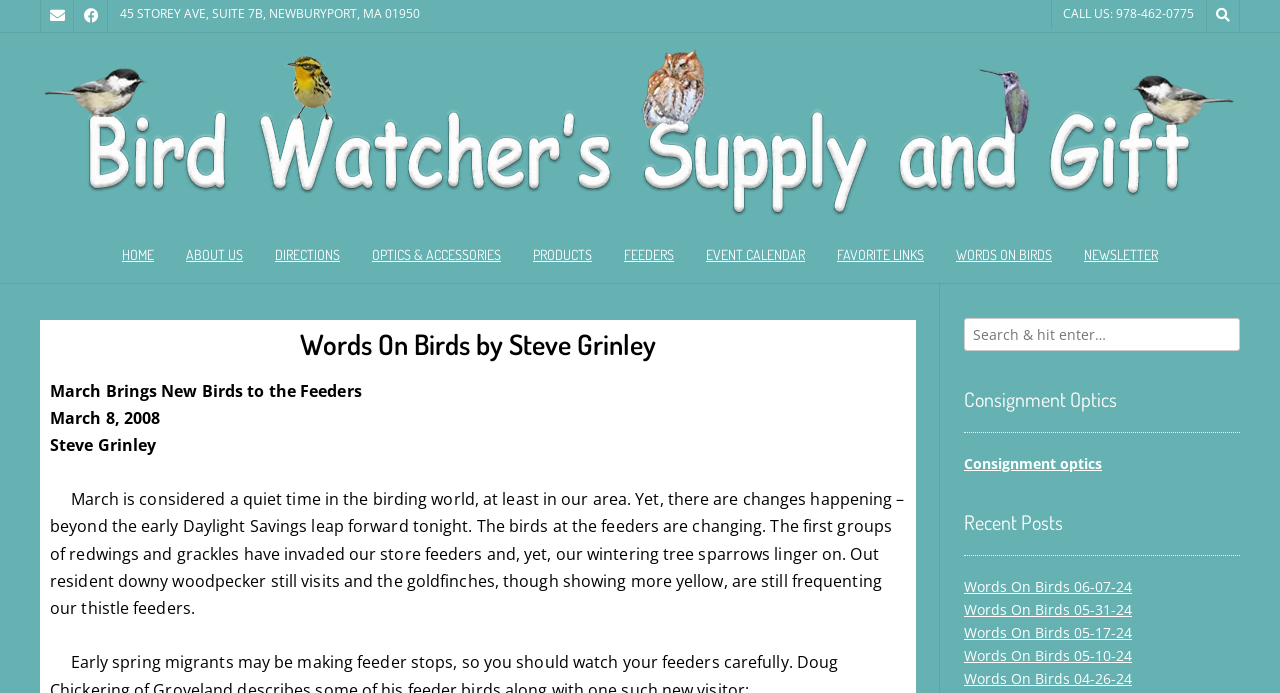What is the topic of the article?
Using the image, answer in one word or phrase.

Birds